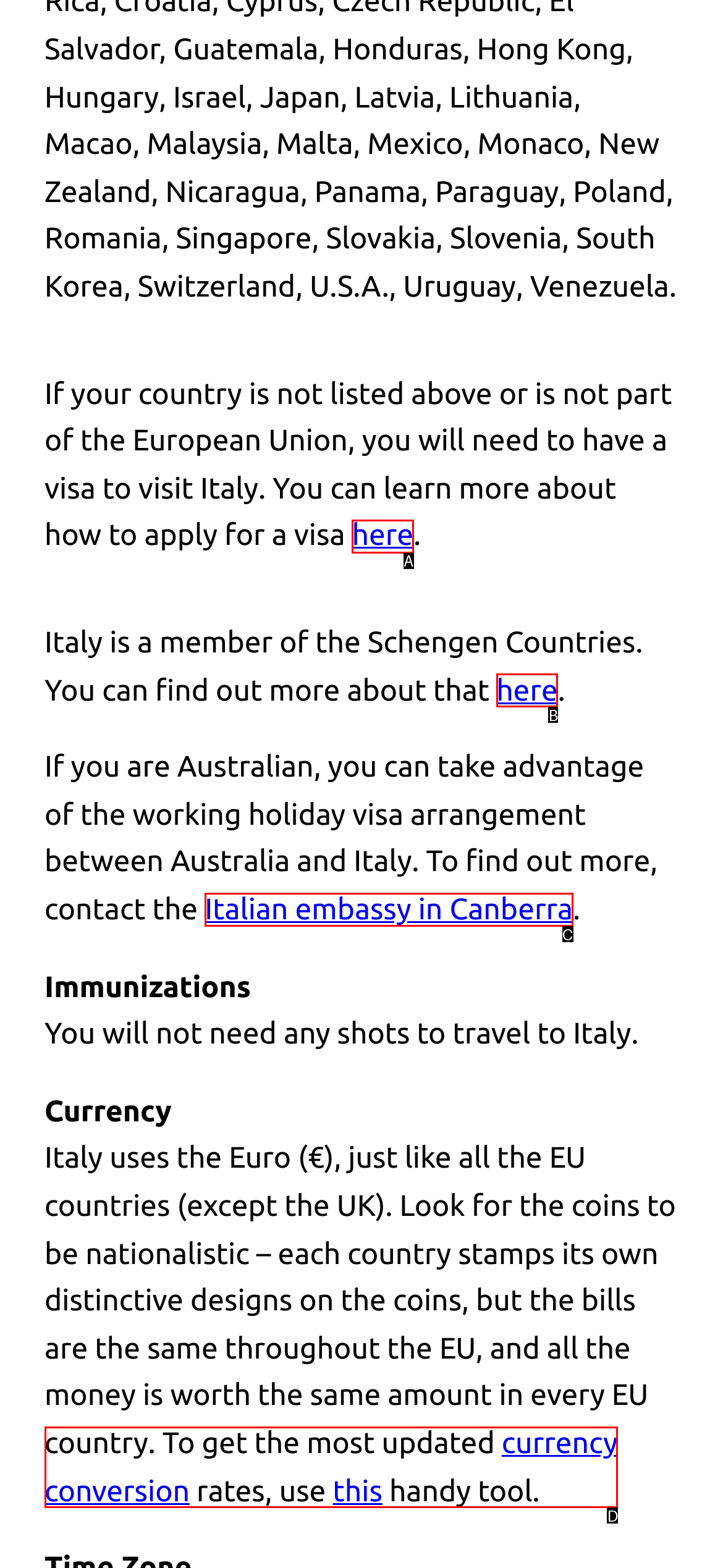Tell me which one HTML element best matches the description: currency conversion
Answer with the option's letter from the given choices directly.

D